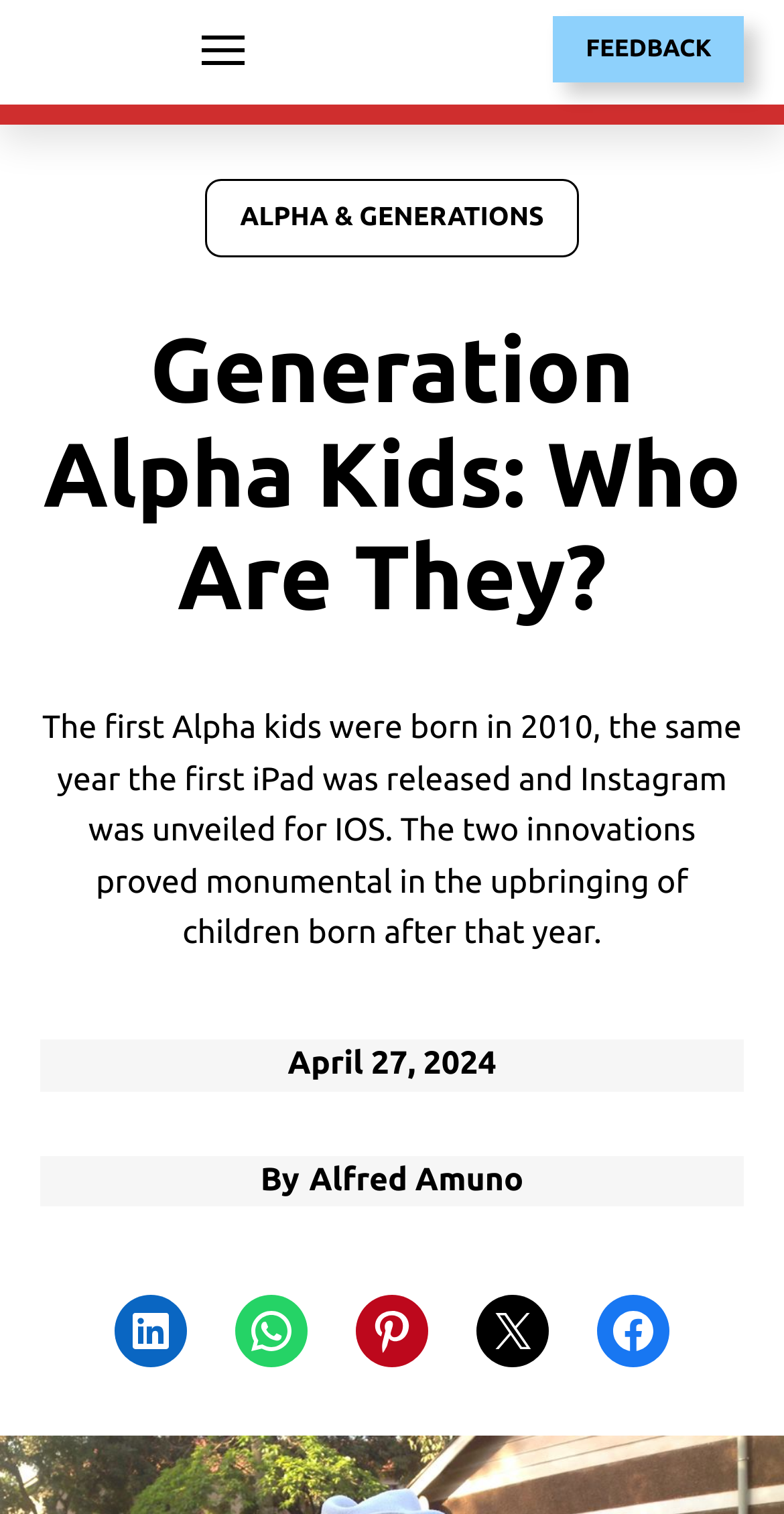How many social media platforms can you share the article on?
Using the image, provide a concise answer in one word or a short phrase.

5